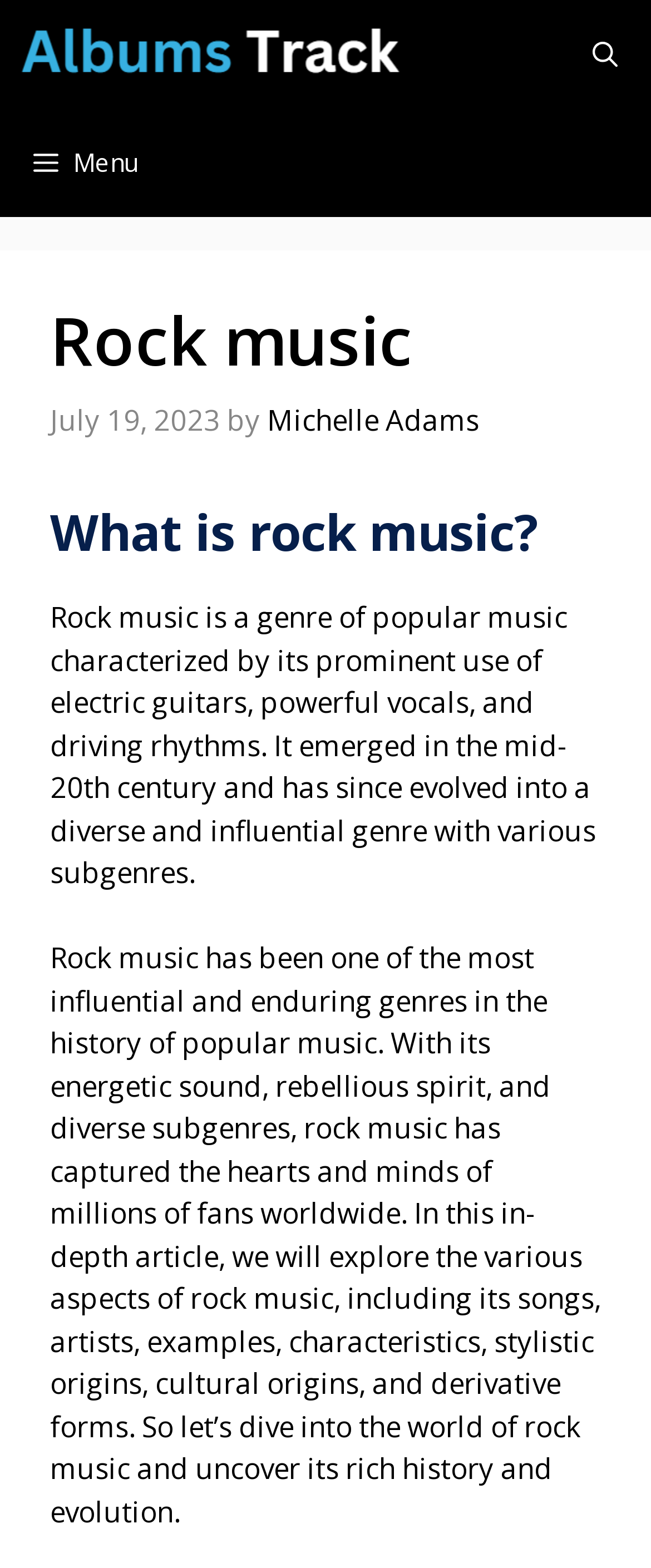Identify the bounding box of the UI element described as follows: "Menu". Provide the coordinates as four float numbers in the range of 0 to 1 [left, top, right, bottom].

[0.0, 0.069, 0.262, 0.138]